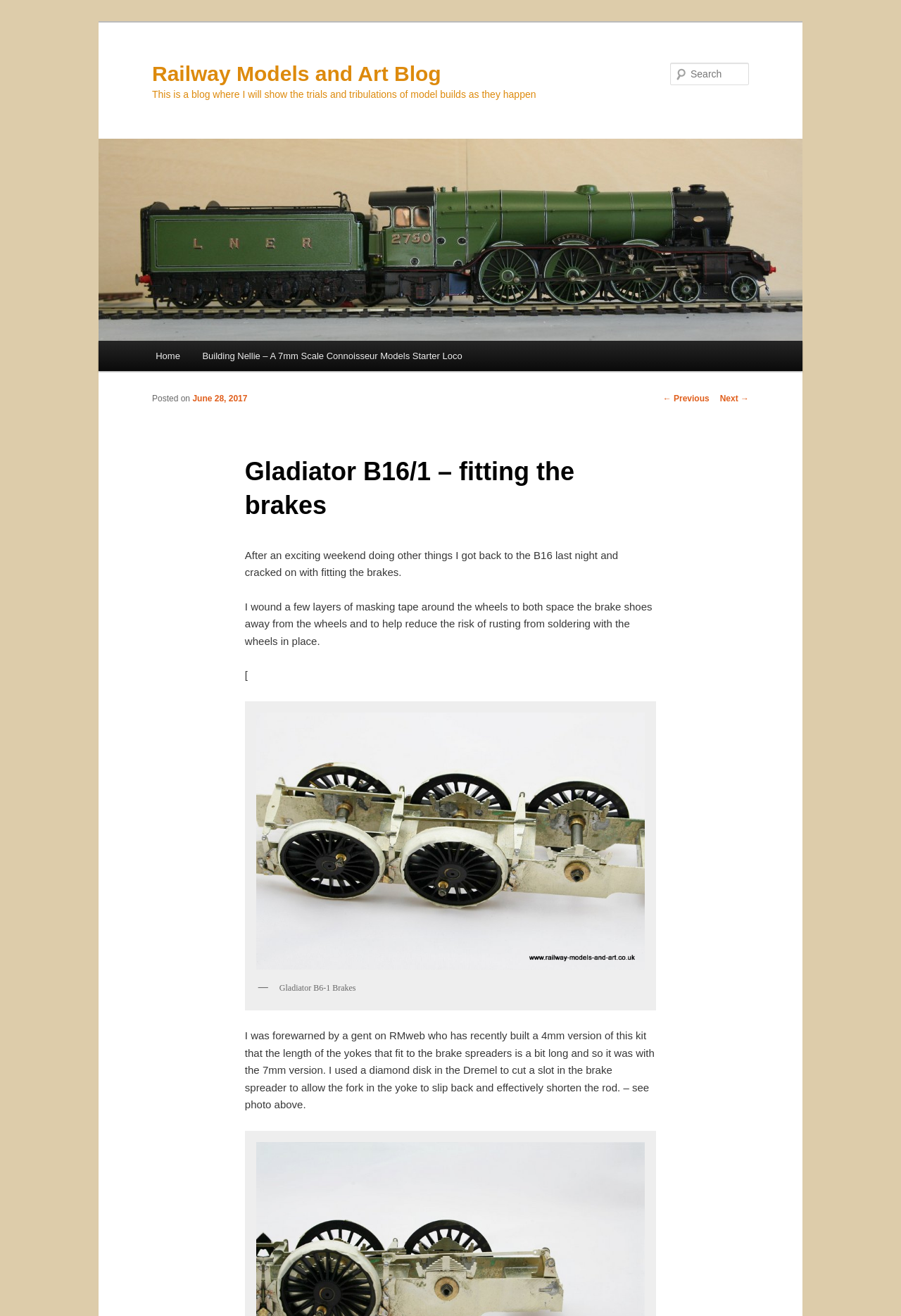Pinpoint the bounding box coordinates of the clickable element needed to complete the instruction: "View the previous post". The coordinates should be provided as four float numbers between 0 and 1: [left, top, right, bottom].

[0.736, 0.299, 0.787, 0.307]